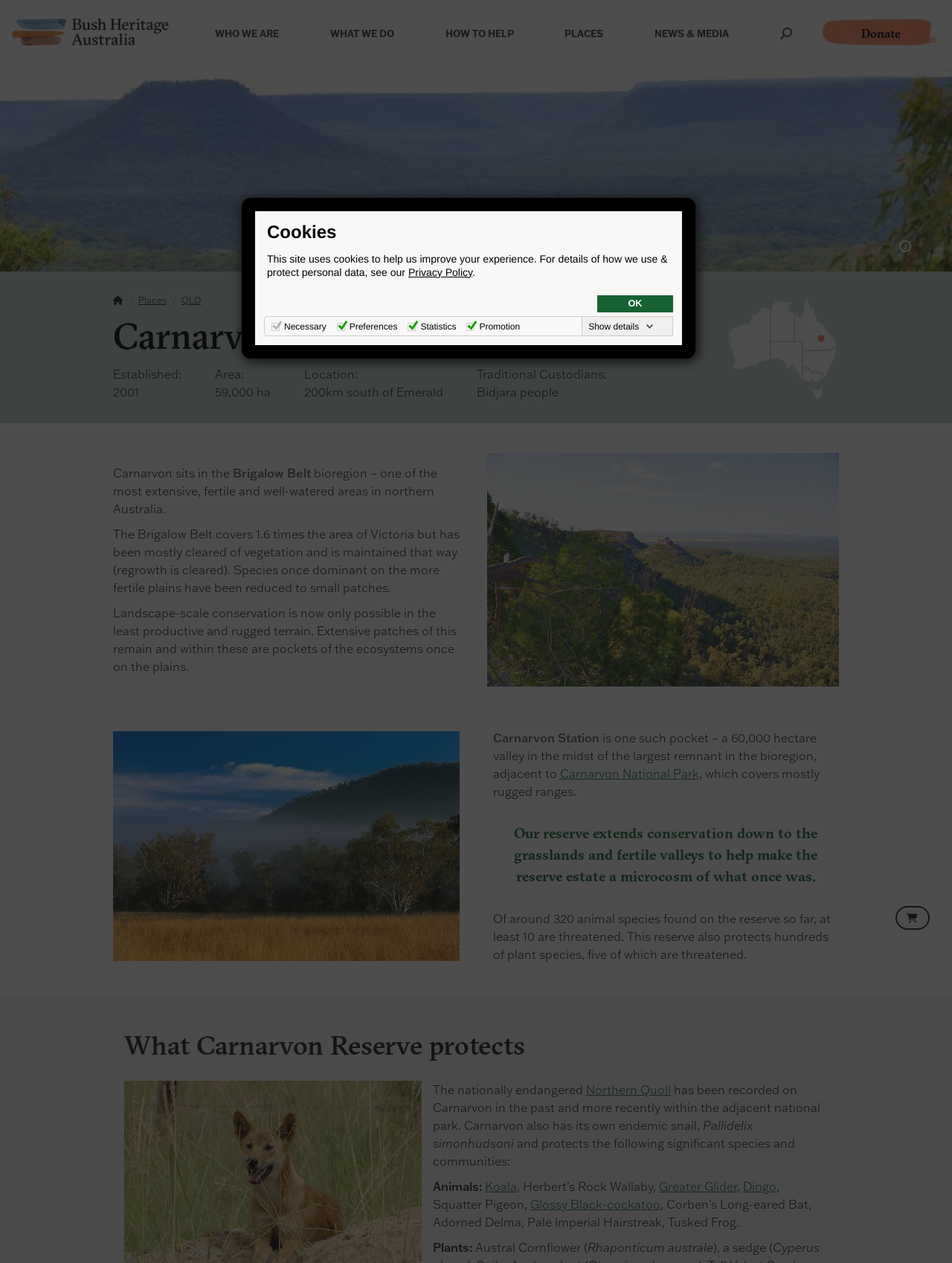Please identify the bounding box coordinates of the clickable element to fulfill the following instruction: "View 'Carnarvon National Park' page". The coordinates should be four float numbers between 0 and 1, i.e., [left, top, right, bottom].

[0.588, 0.606, 0.734, 0.619]